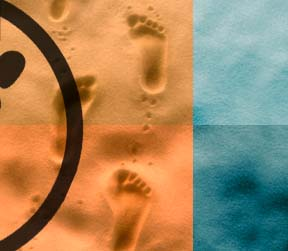Look at the image and write a detailed answer to the question: 
What theme is evoked by the image?

The caption suggests that the image evokes themes of exploration, growth, and the joy of movement, as the footprints and colorful design elements invite viewers to reflect on the journey and experiences that shape our paths.